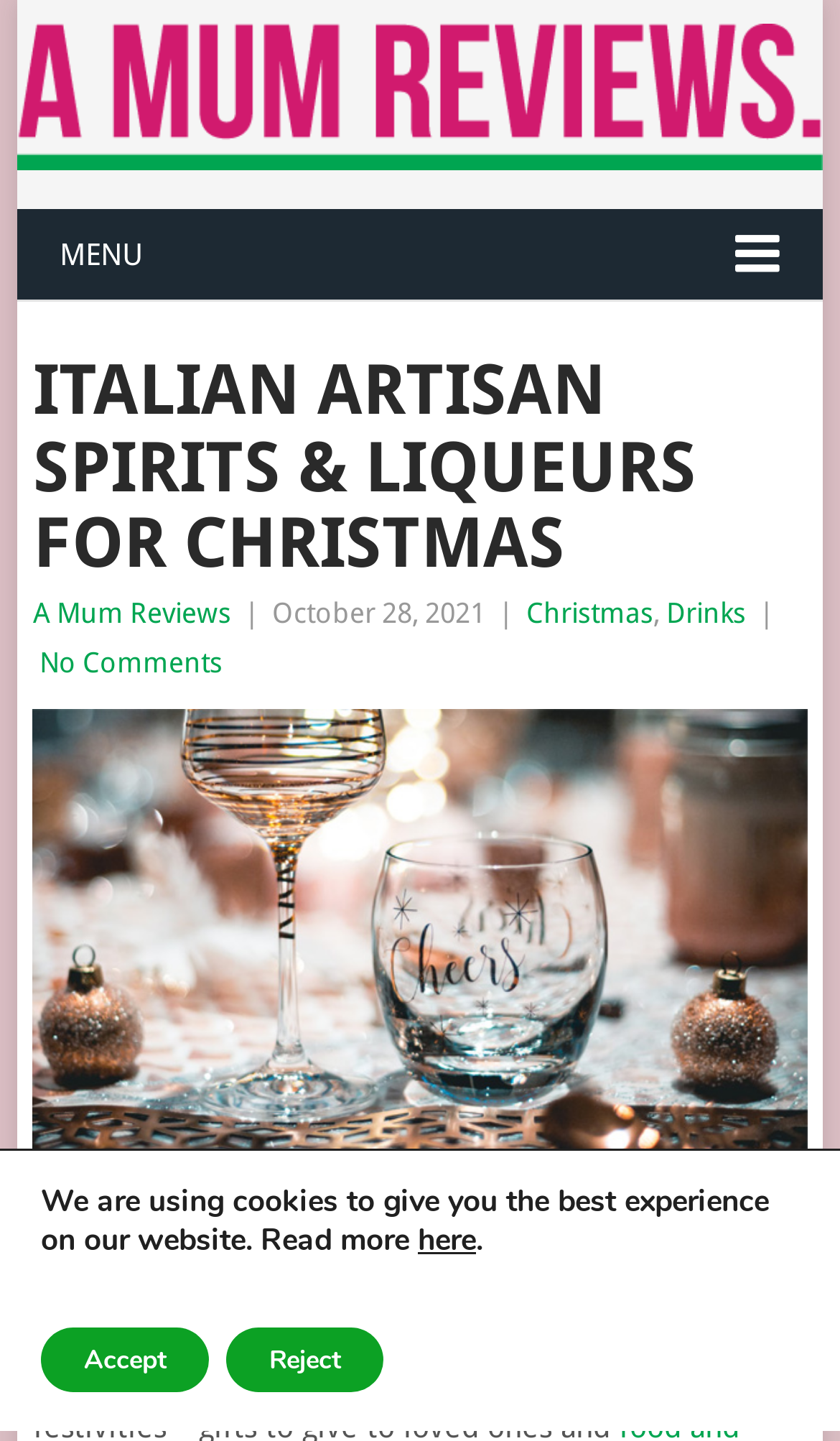Identify and extract the heading text of the webpage.

ITALIAN ARTISAN SPIRITS & LIQUEURS FOR CHRISTMAS